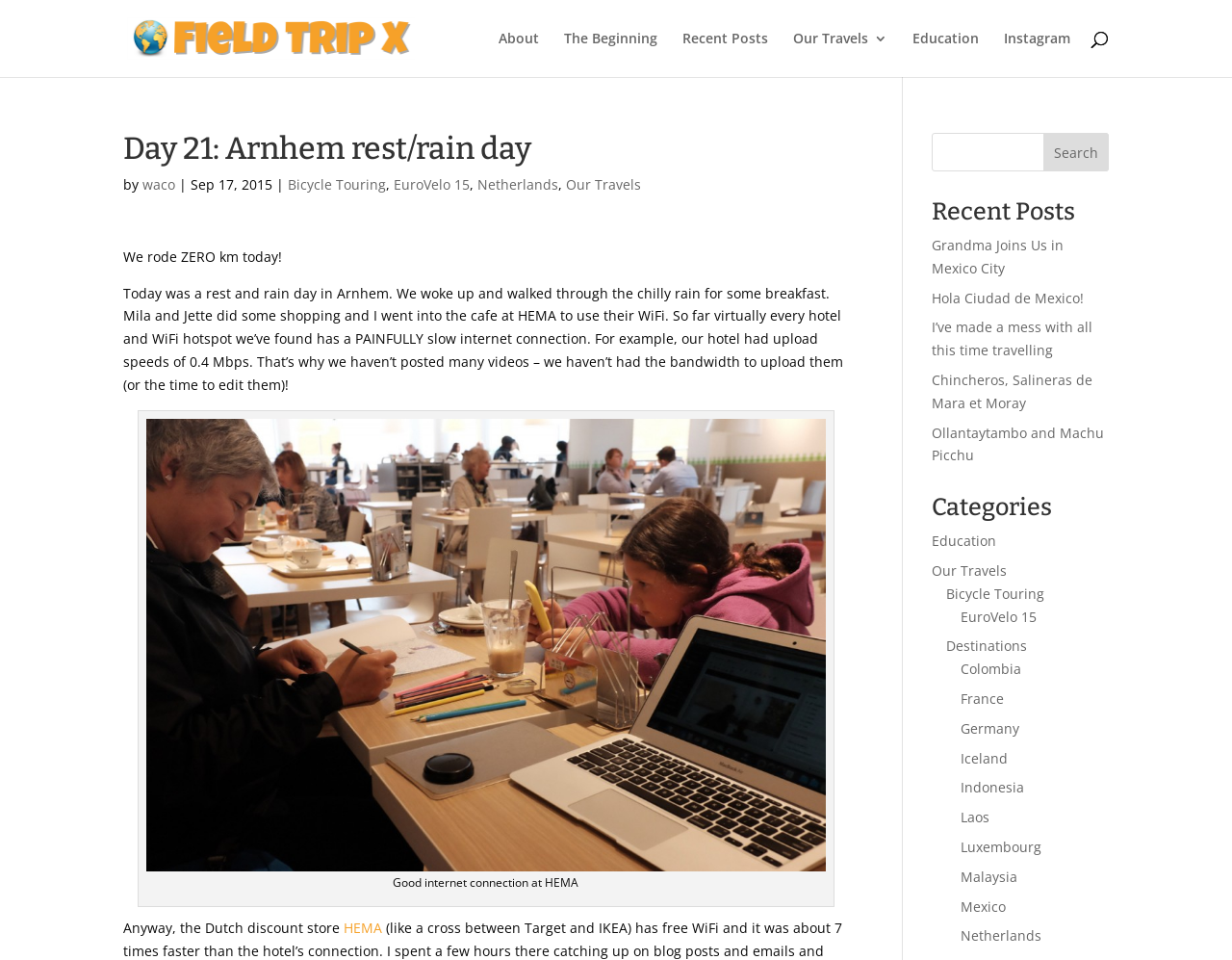Identify the bounding box coordinates of the clickable region required to complete the instruction: "Check out Bicycle Touring". The coordinates should be given as four float numbers within the range of 0 and 1, i.e., [left, top, right, bottom].

[0.234, 0.183, 0.313, 0.202]